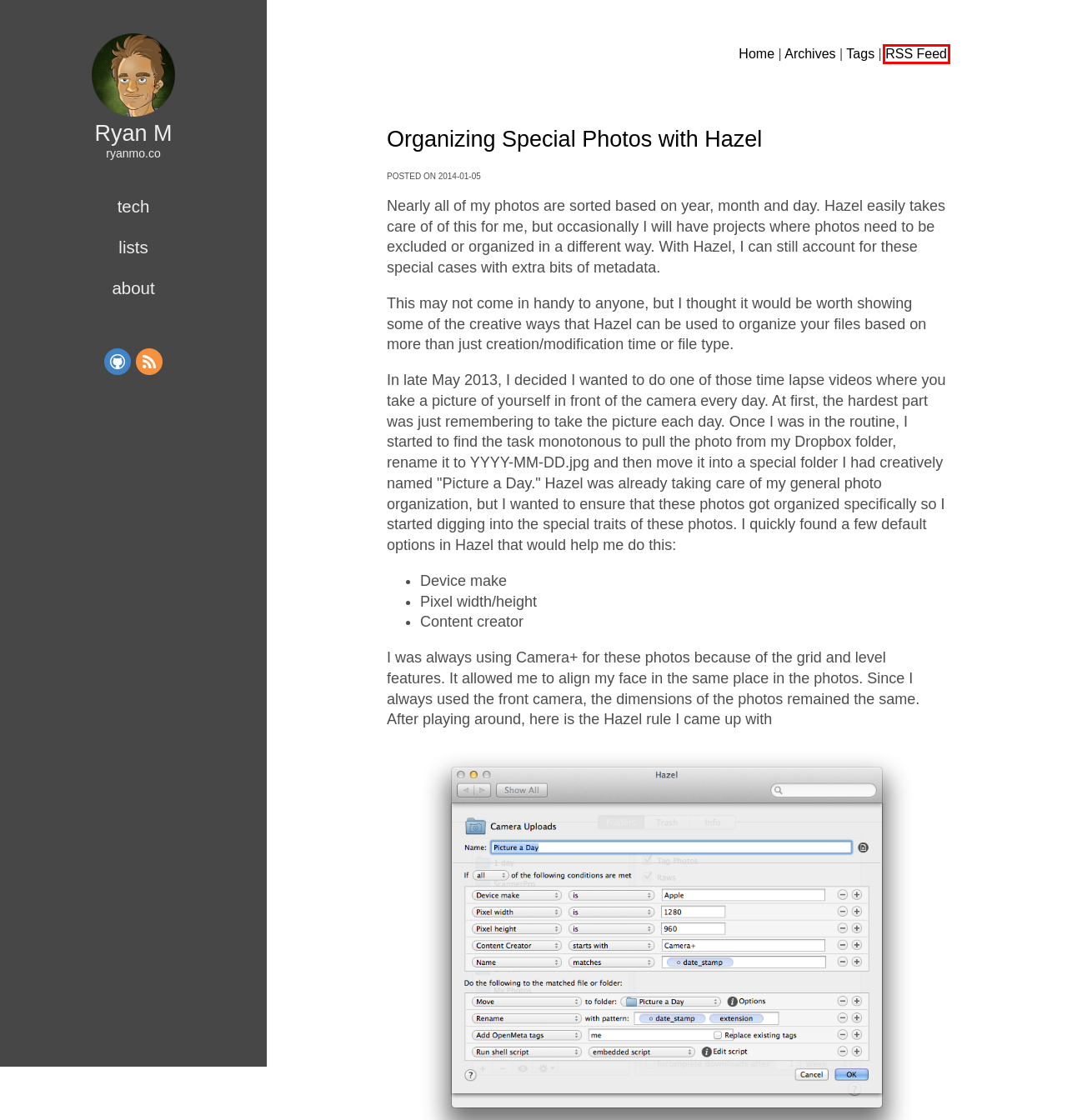Examine the screenshot of a webpage featuring a red bounding box and identify the best matching webpage description for the new page that results from clicking the element within the box. Here are the options:
A. Category: Tech
B. Category: Lists
C. Tag: hazel
D. About
E. ryanmo.co
F. Archives
G. ryanmo.co - Tech
H. Pelican – A Python Static Site Generator

G